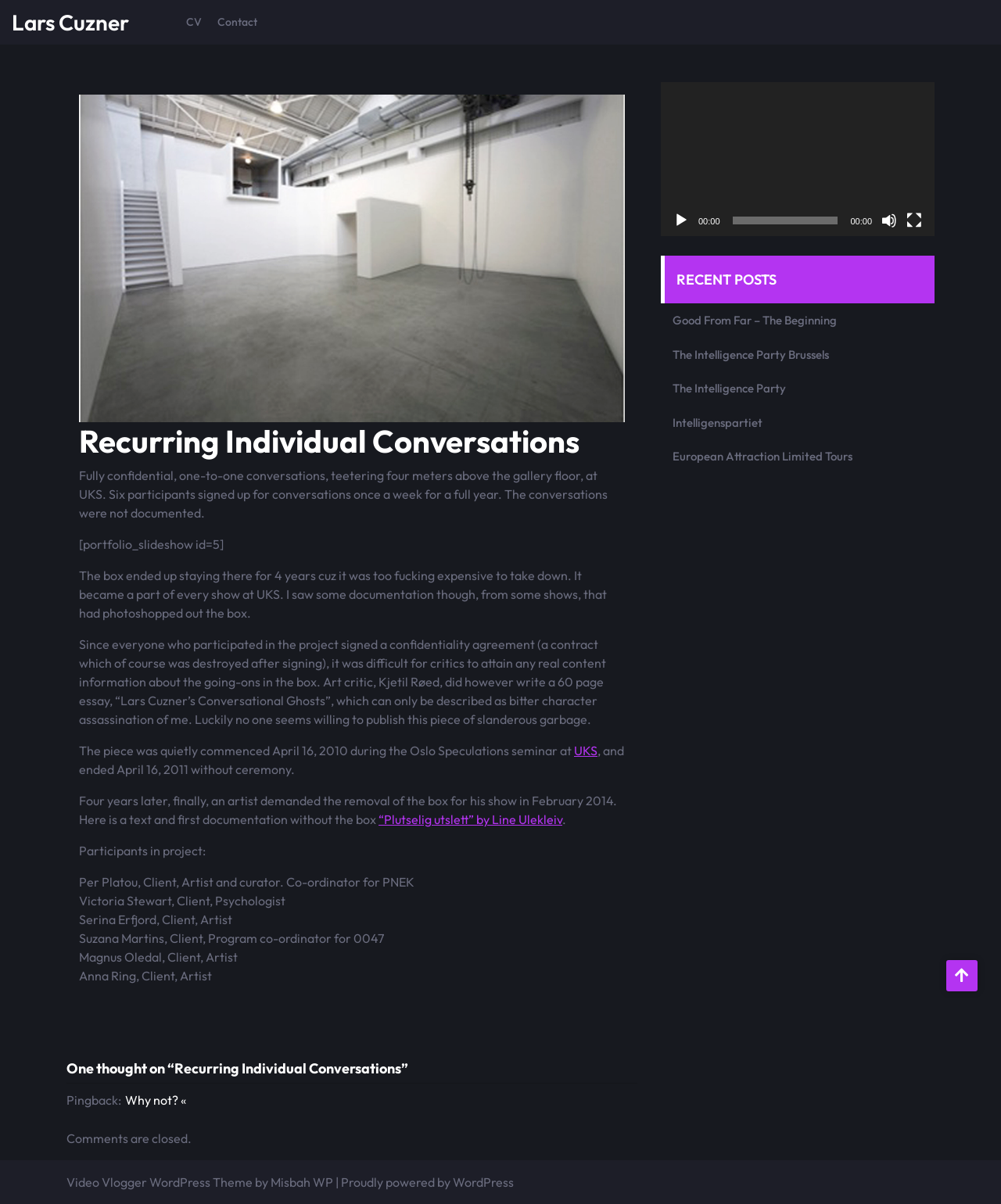Please identify the bounding box coordinates of the element on the webpage that should be clicked to follow this instruction: "Visit the UKS website". The bounding box coordinates should be given as four float numbers between 0 and 1, formatted as [left, top, right, bottom].

[0.573, 0.617, 0.597, 0.63]